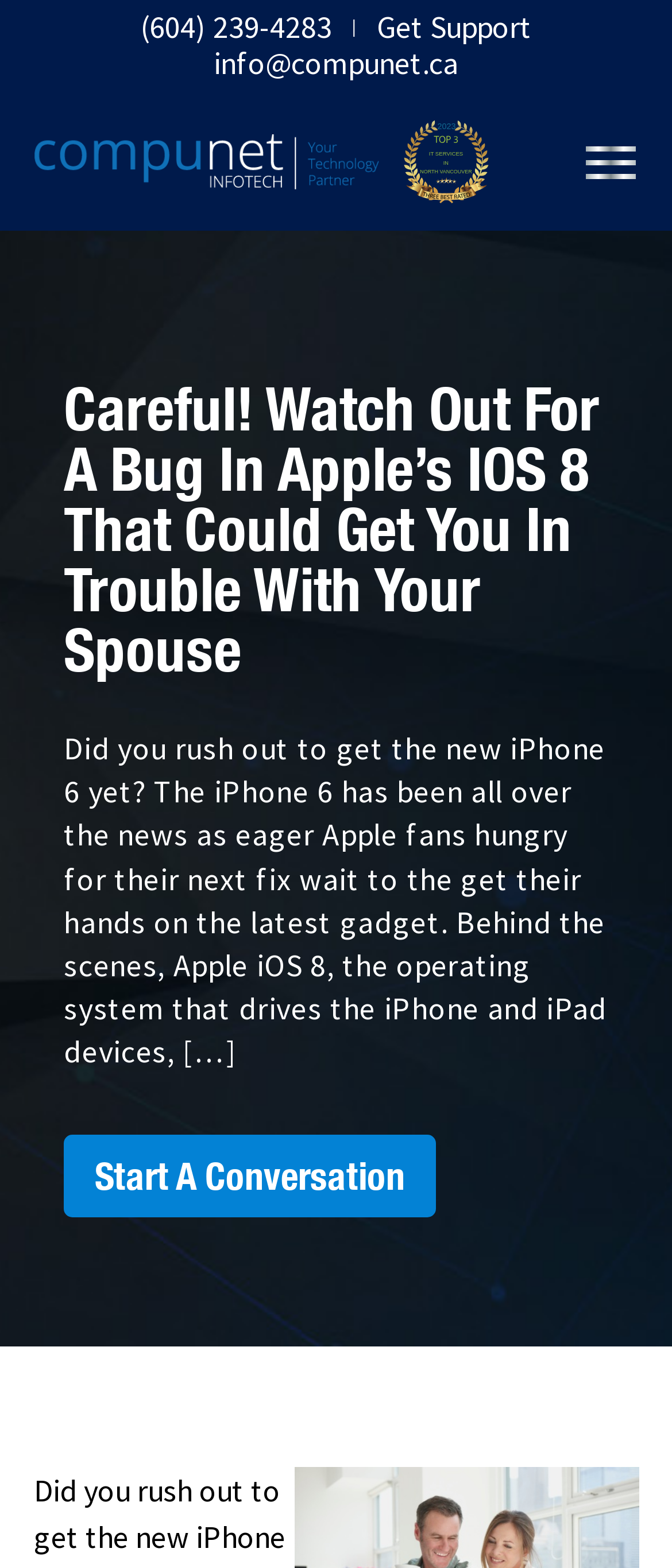Using the format (top-left x, top-left y, bottom-right x, bottom-right y), provide the bounding box coordinates for the described UI element. All values should be floating point numbers between 0 and 1: info@compunet.ca

[0.318, 0.027, 0.682, 0.053]